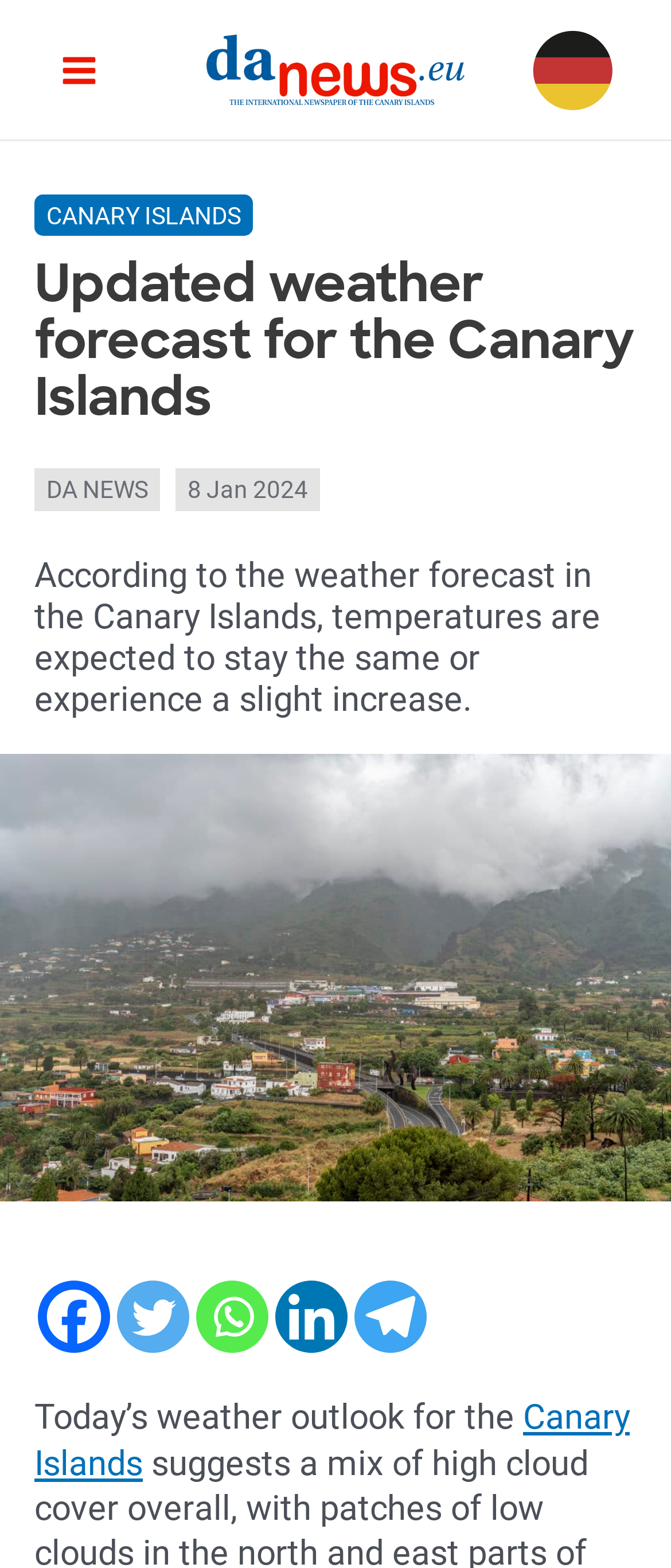Highlight the bounding box coordinates of the region I should click on to meet the following instruction: "Share on Facebook".

[0.056, 0.817, 0.164, 0.863]